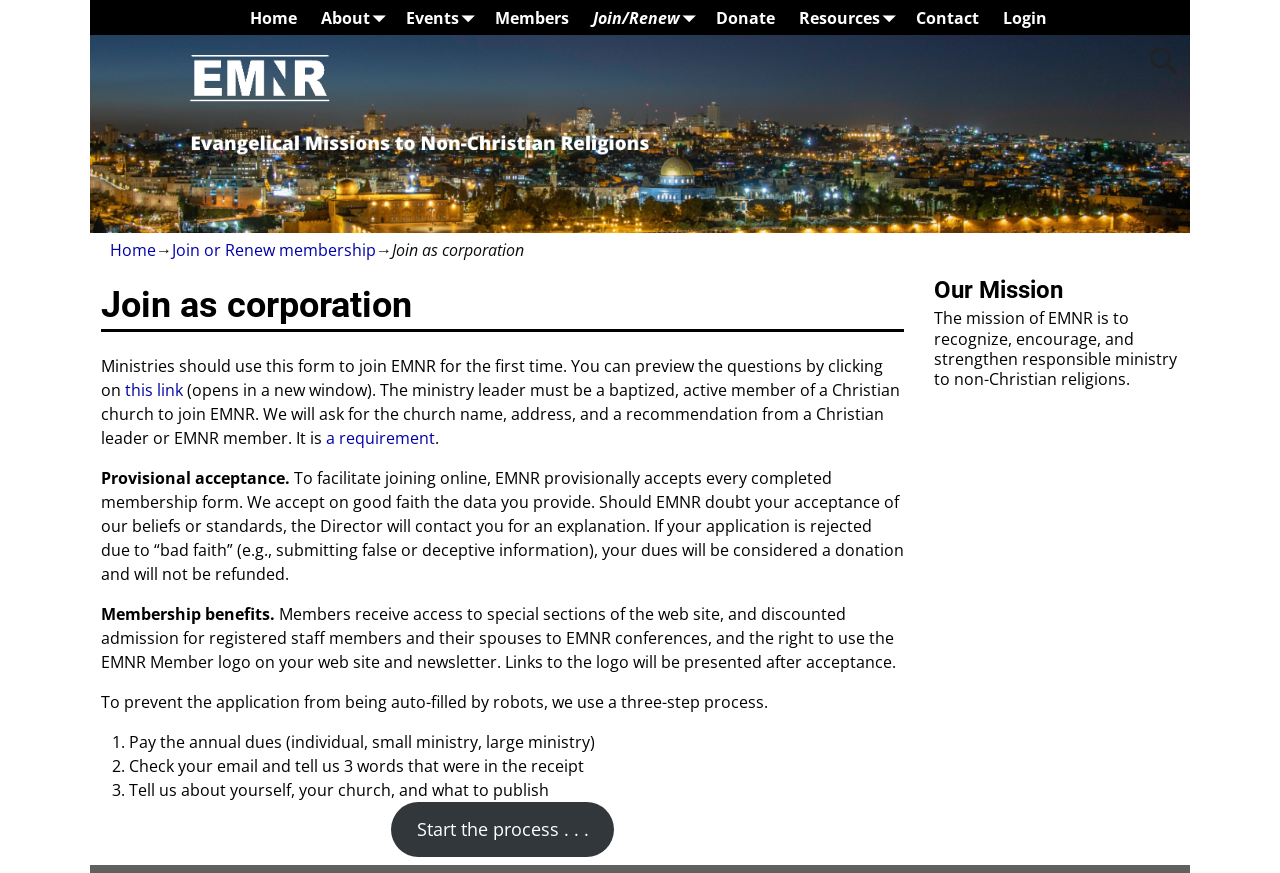How many steps are required to join EMNR?
Please look at the screenshot and answer using one word or phrase.

Three